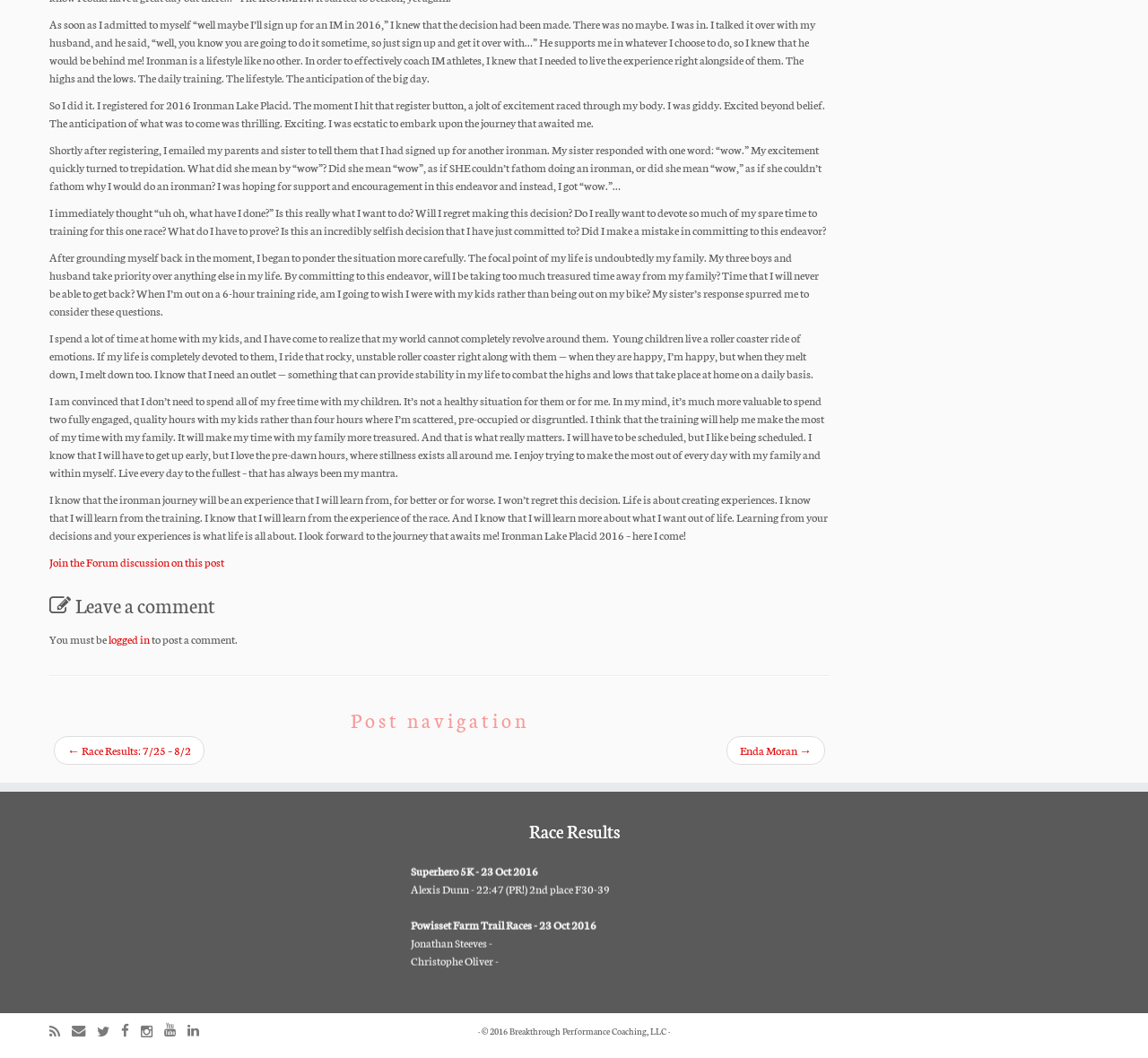Look at the image and give a detailed response to the following question: What is the name of the event mentioned in the 'Post navigation' section?

The 'Post navigation' section contains links to previous and next posts, and the previous post is titled 'Race Results'.